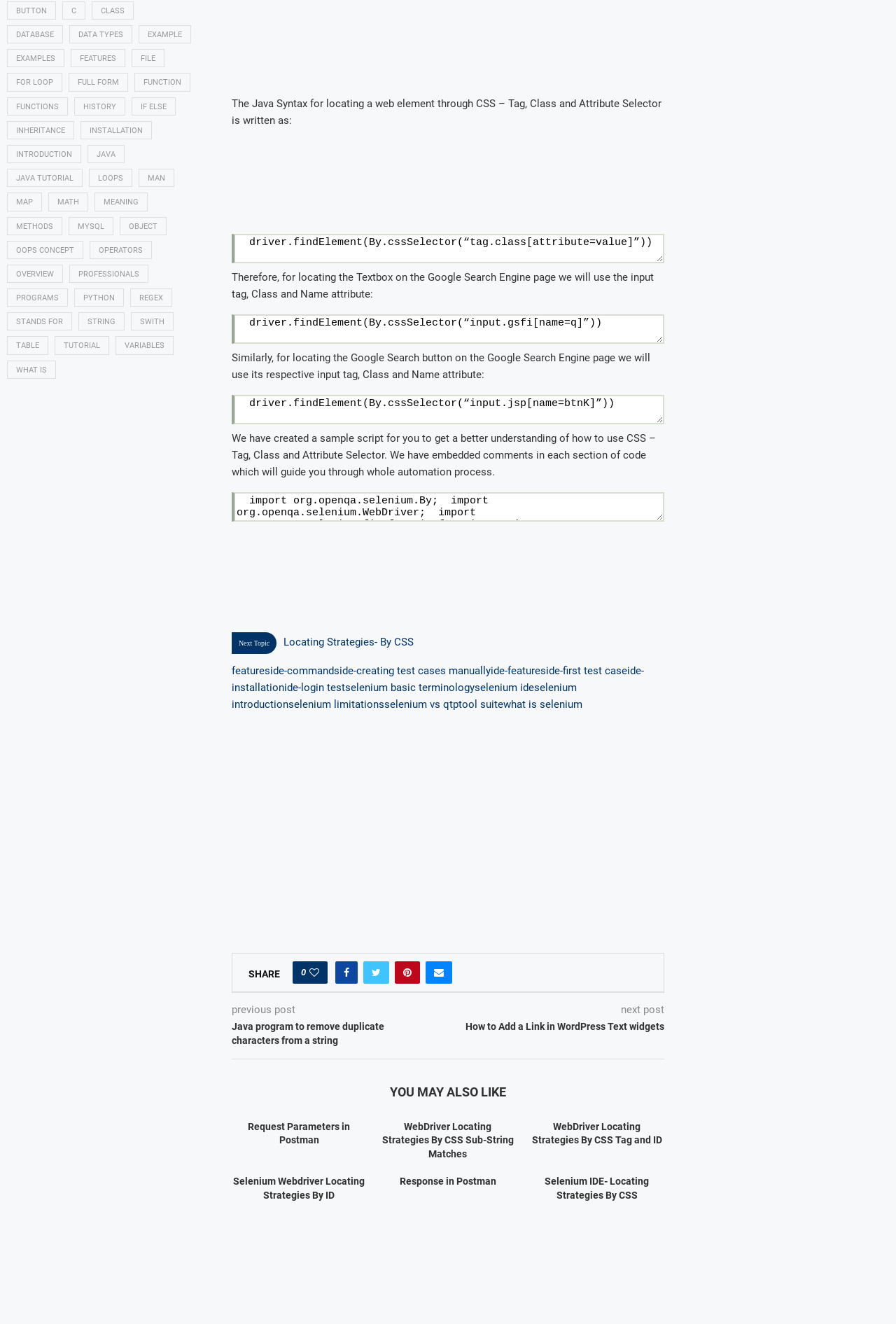Determine the bounding box coordinates for the UI element matching this description: "Locating Strategies- By CSS".

[0.317, 0.485, 0.462, 0.494]